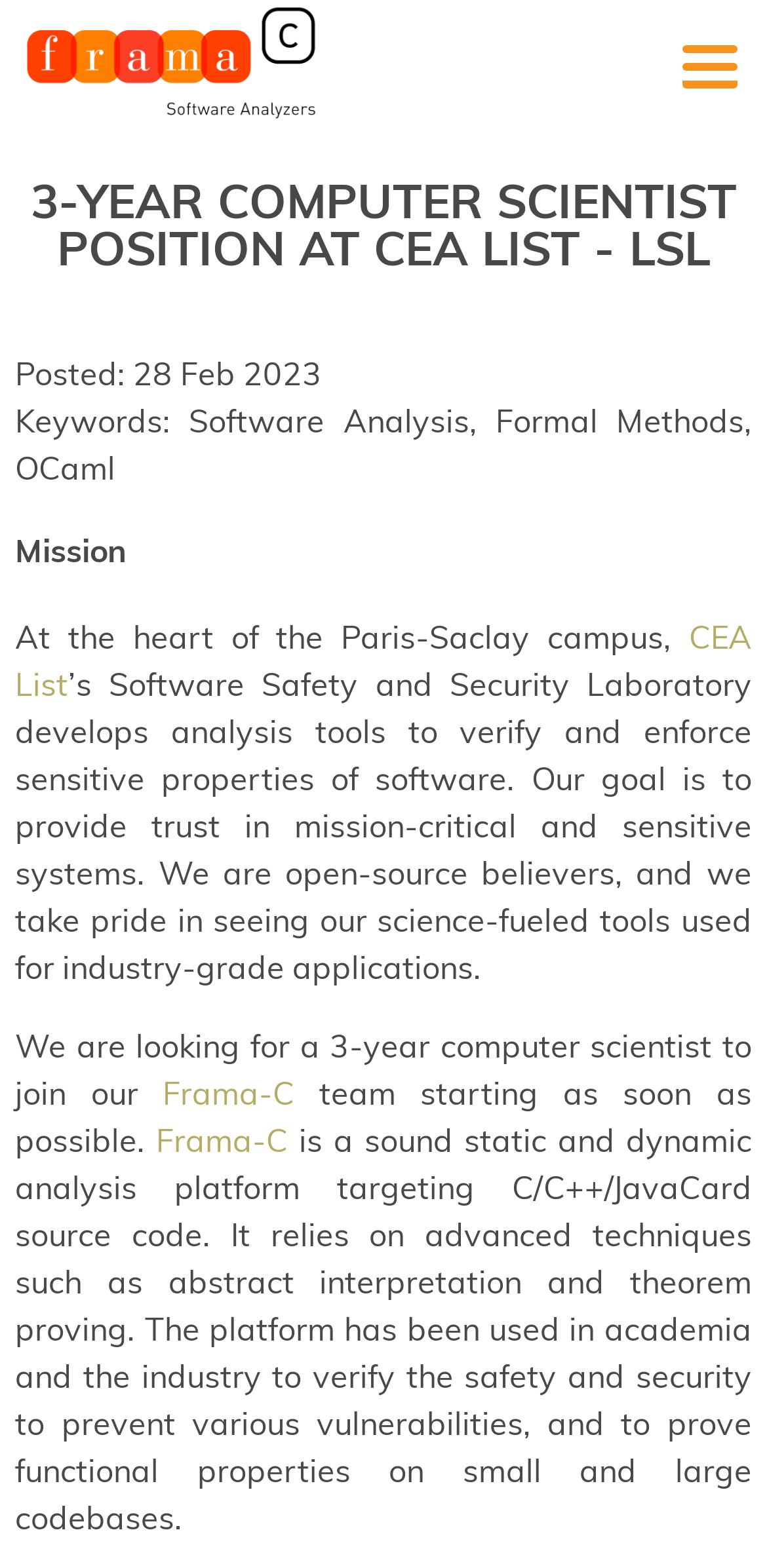What is the target source code of the Frama-C platform?
Look at the image and provide a detailed response to the question.

I found the target source code of the Frama-C platform by reading the description of the platform in the StaticText element that starts with 'is a sound static and dynamic analysis platform...'.